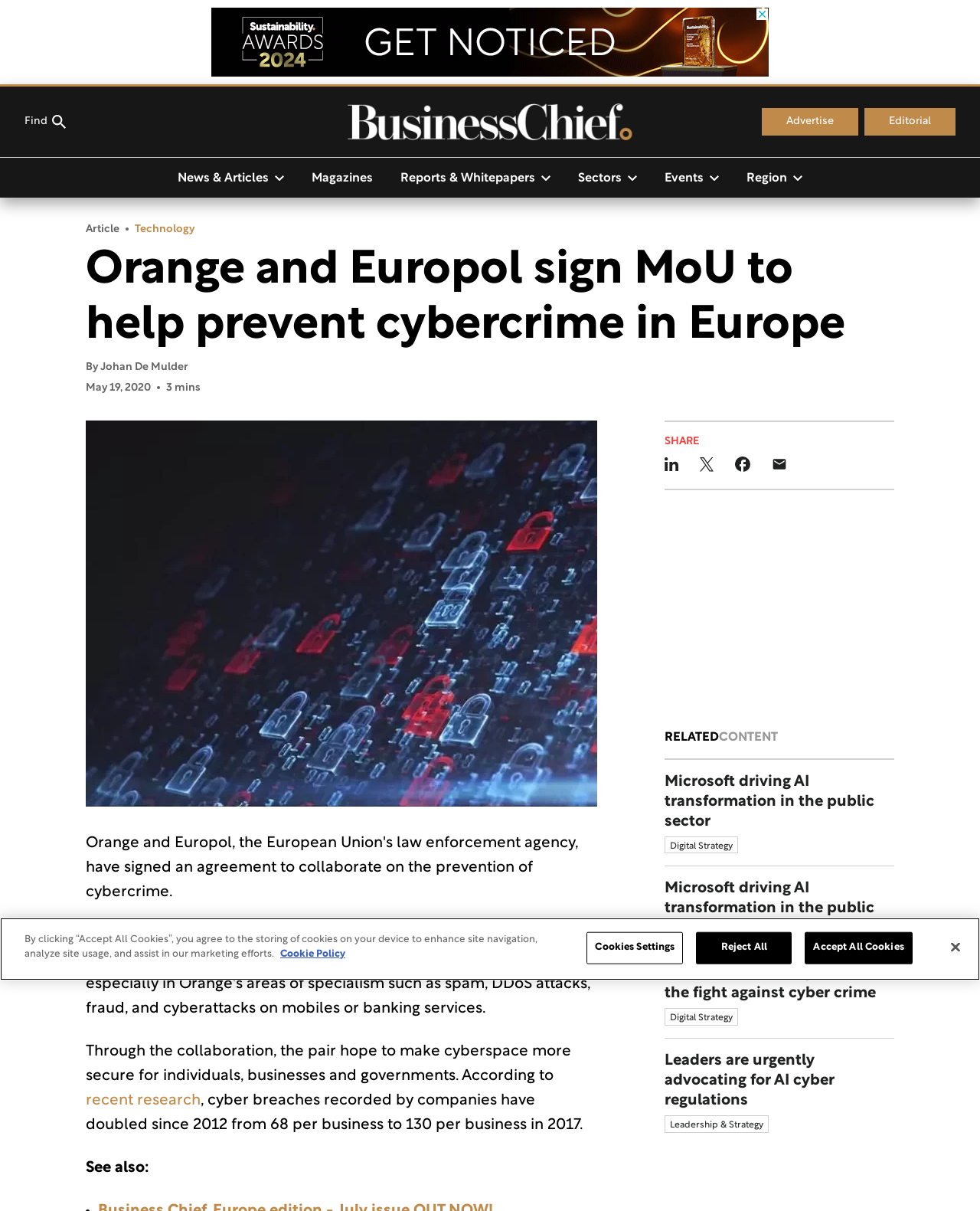What is the topic of the article?
Examine the image and give a concise answer in one word or a short phrase.

Cybercrime prevention